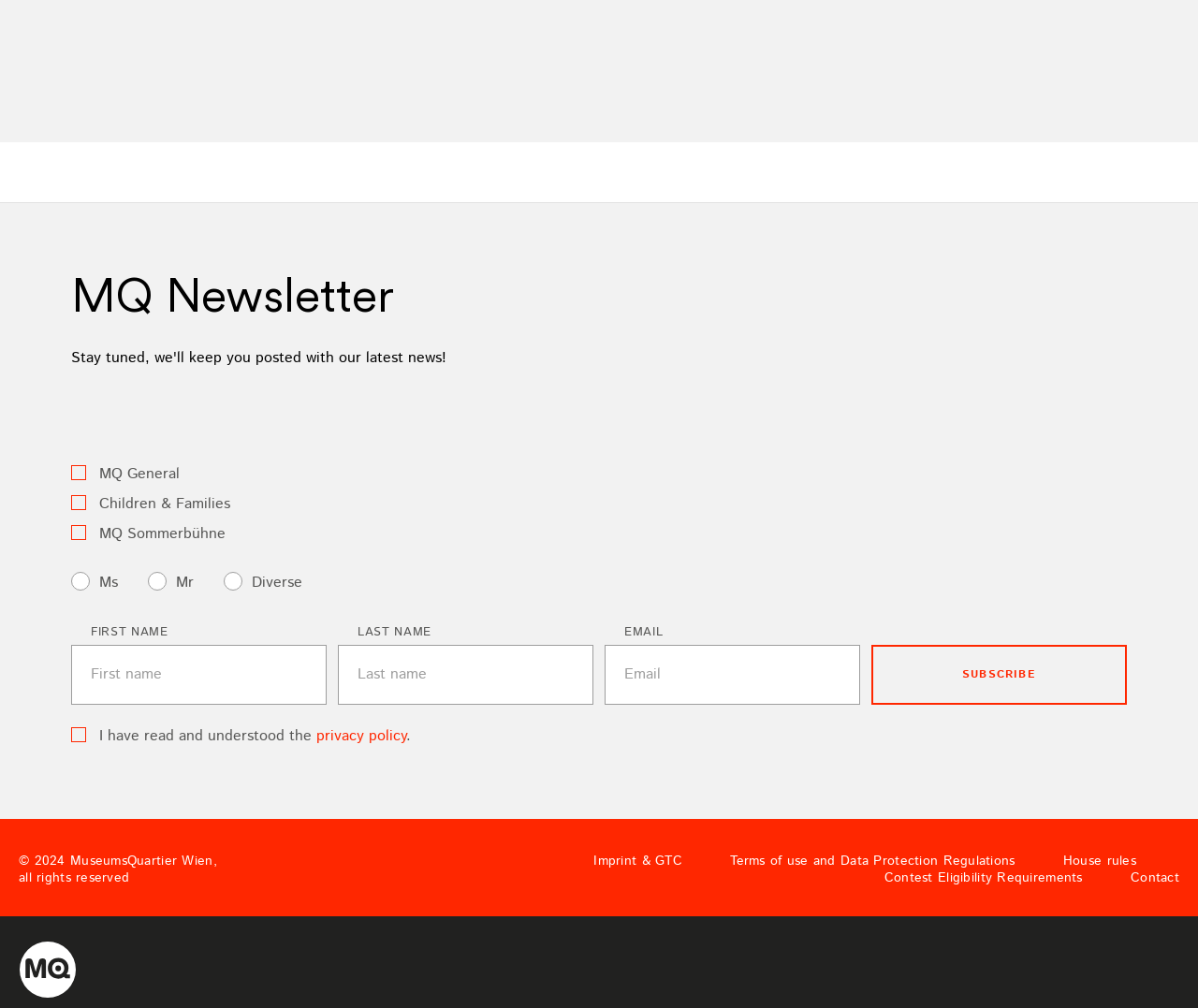Give the bounding box coordinates for this UI element: "parent_node: EMAIL name="tx_dwforms_form[newsletter][email]" placeholder="Email"". The coordinates should be four float numbers between 0 and 1, arranged as [left, top, right, bottom].

[0.505, 0.64, 0.718, 0.699]